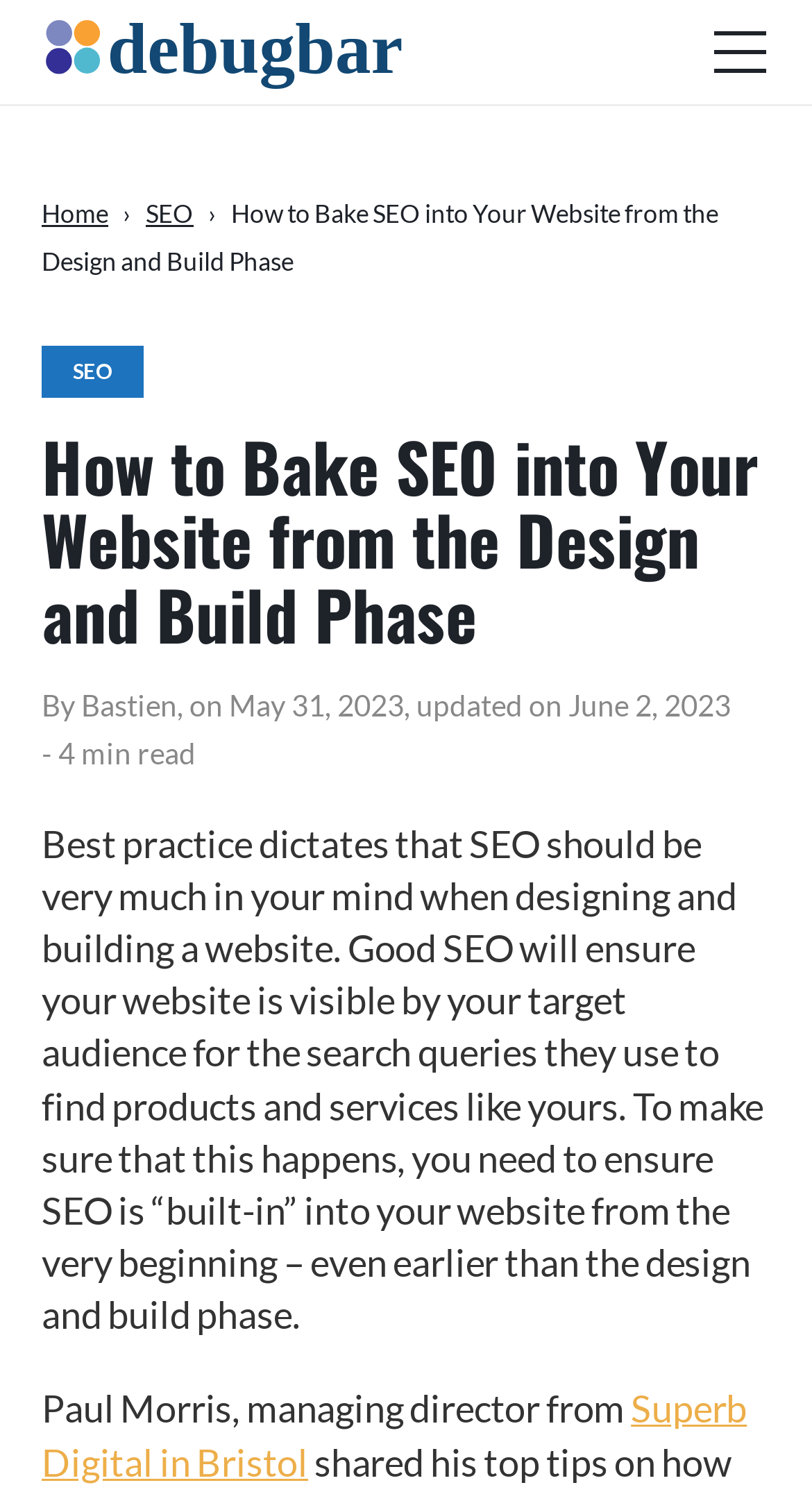Locate the bounding box coordinates of the clickable area needed to fulfill the instruction: "Explore insurance category".

None